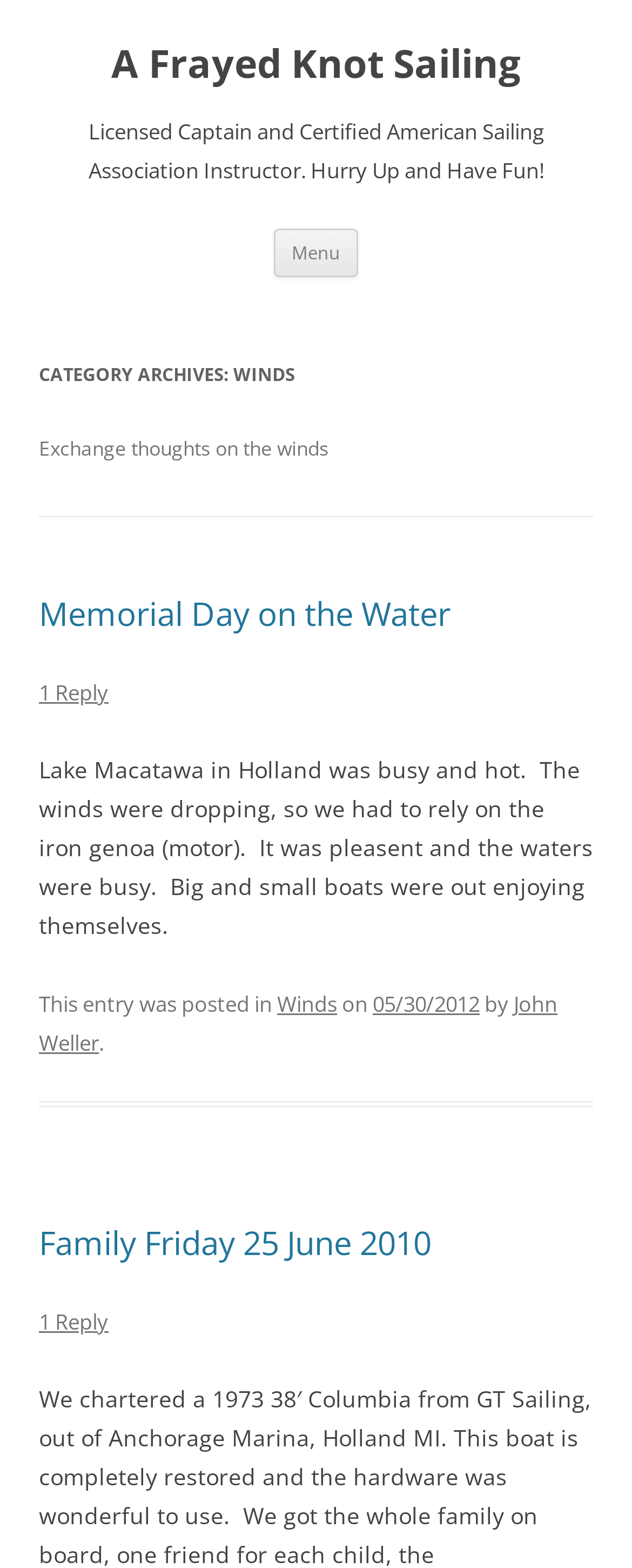Provide the bounding box coordinates of the area you need to click to execute the following instruction: "View the 'Winds' category archives".

[0.062, 0.226, 0.938, 0.251]